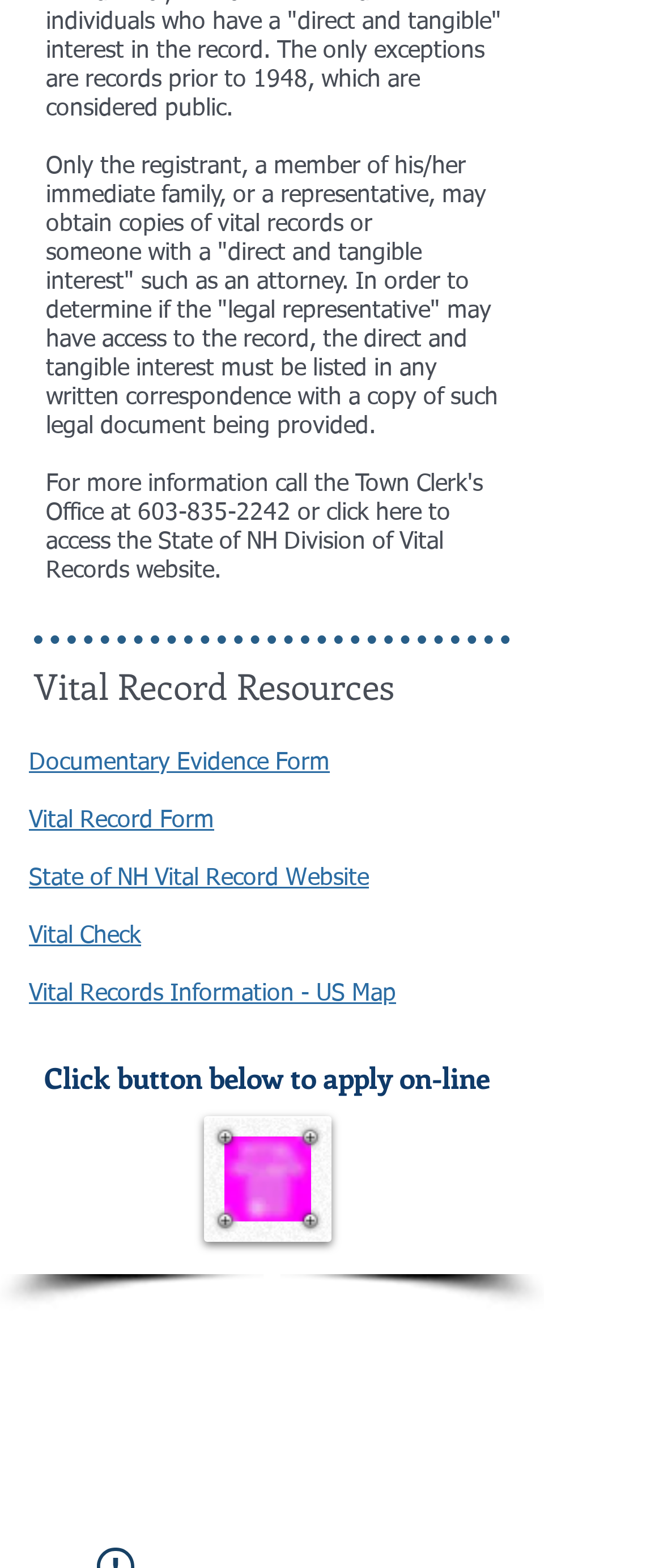Please identify the bounding box coordinates for the region that you need to click to follow this instruction: "Apply online for vital records".

[0.308, 0.711, 0.5, 0.792]